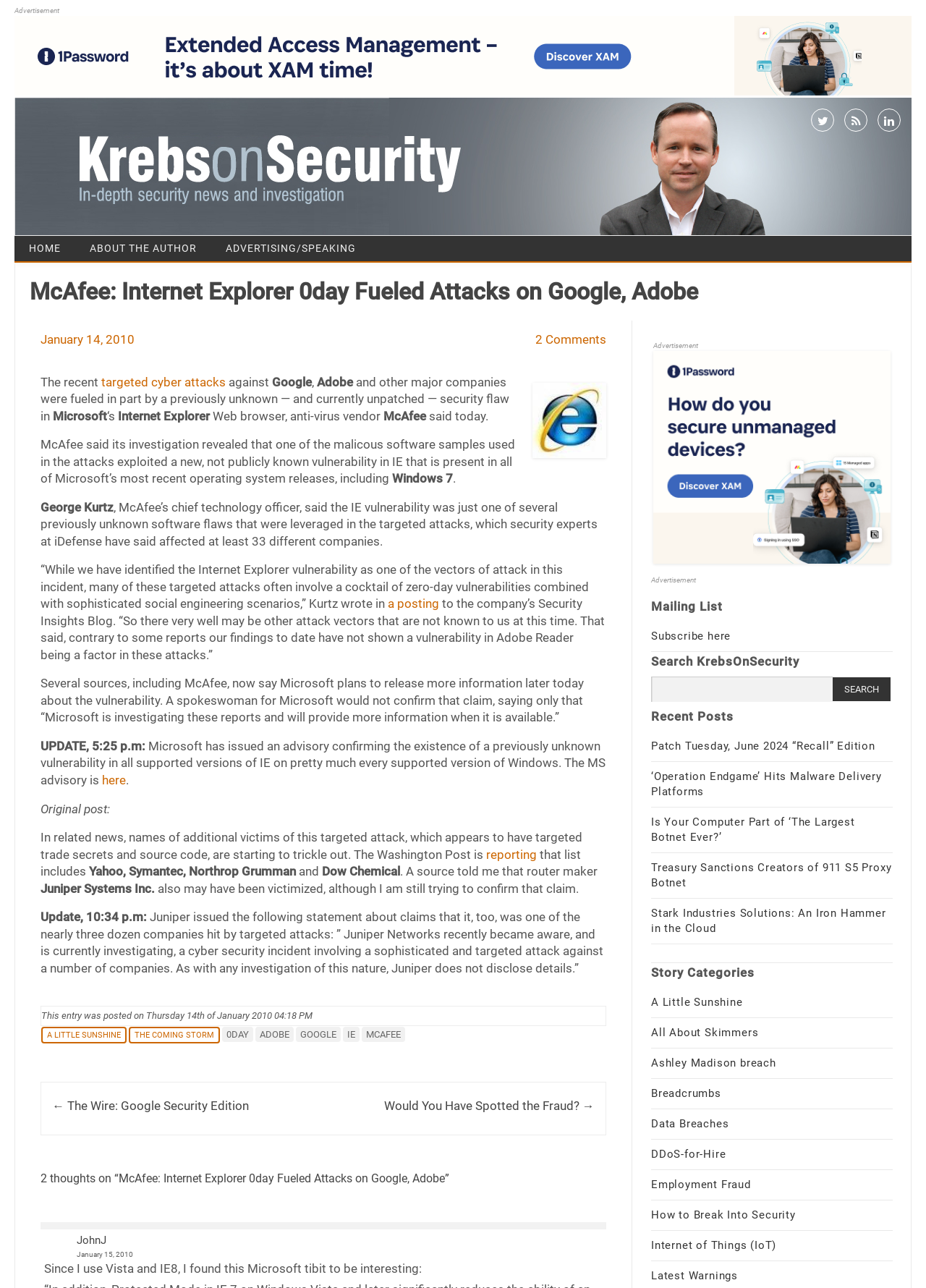Determine the bounding box coordinates of the clickable region to follow the instruction: "Click the '2 Comments' link".

[0.578, 0.258, 0.655, 0.269]